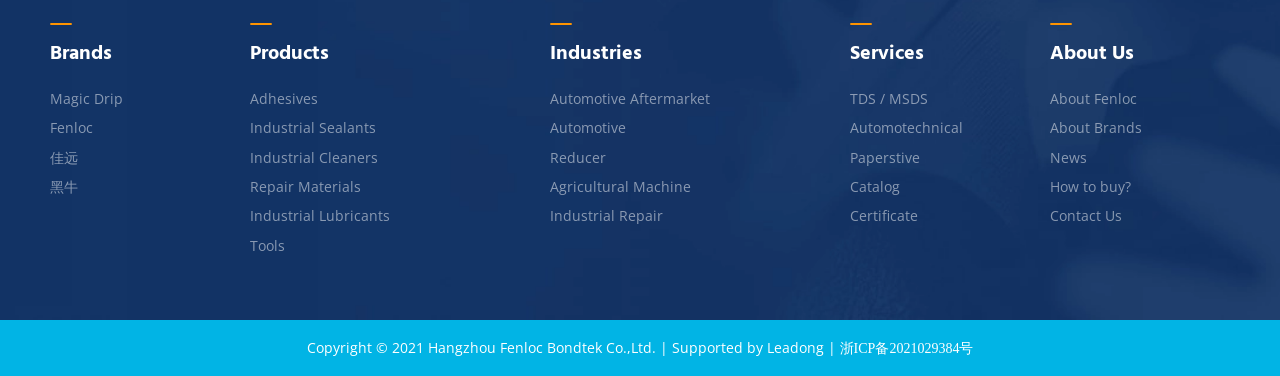Determine the bounding box coordinates of the section I need to click to execute the following instruction: "Click the 'R3101:children rainponcho' link". Provide the coordinates as four float numbers between 0 and 1, i.e., [left, top, right, bottom].

None